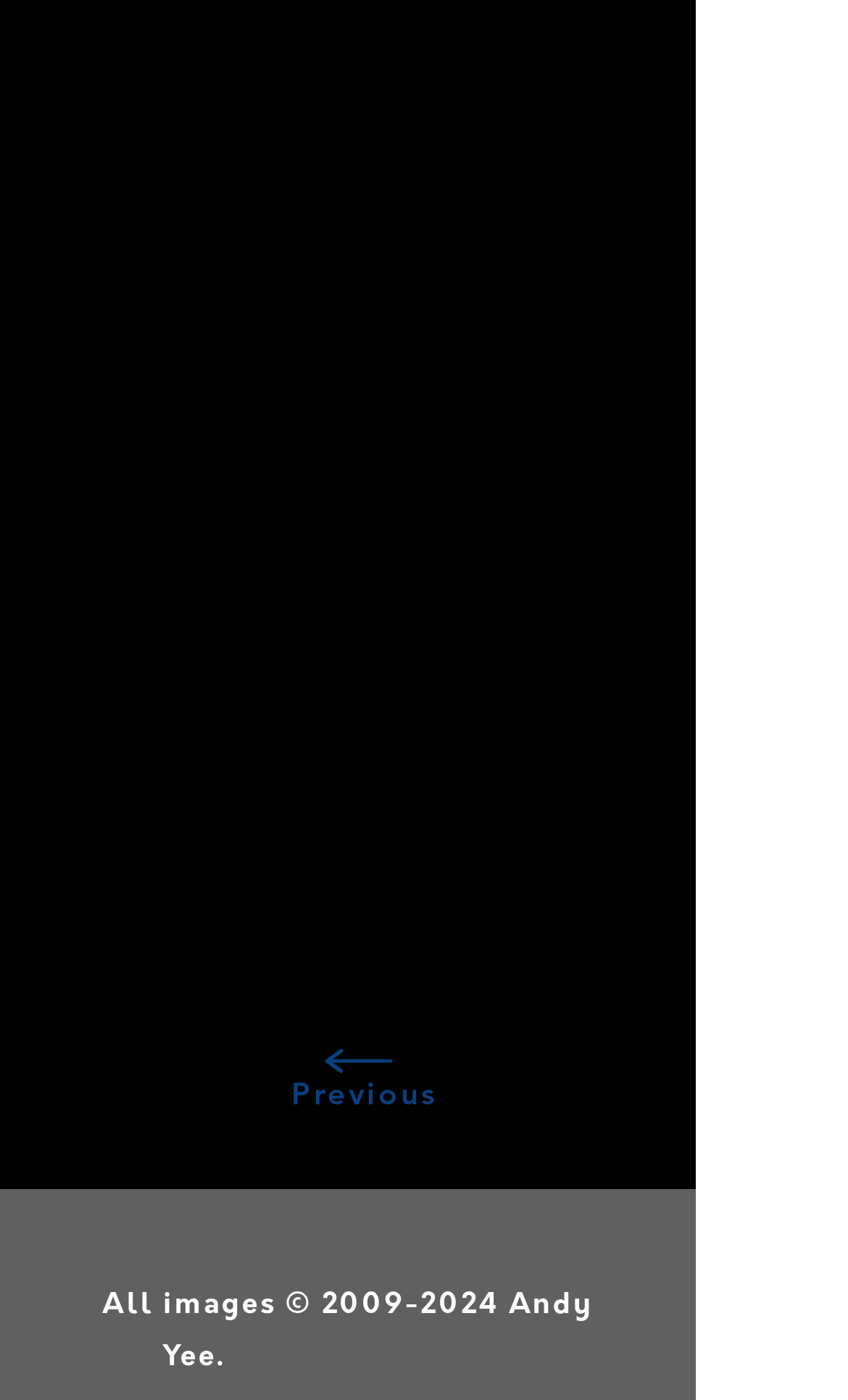Please give a one-word or short phrase response to the following question: 
What is the photographer's name?

Andy Yee